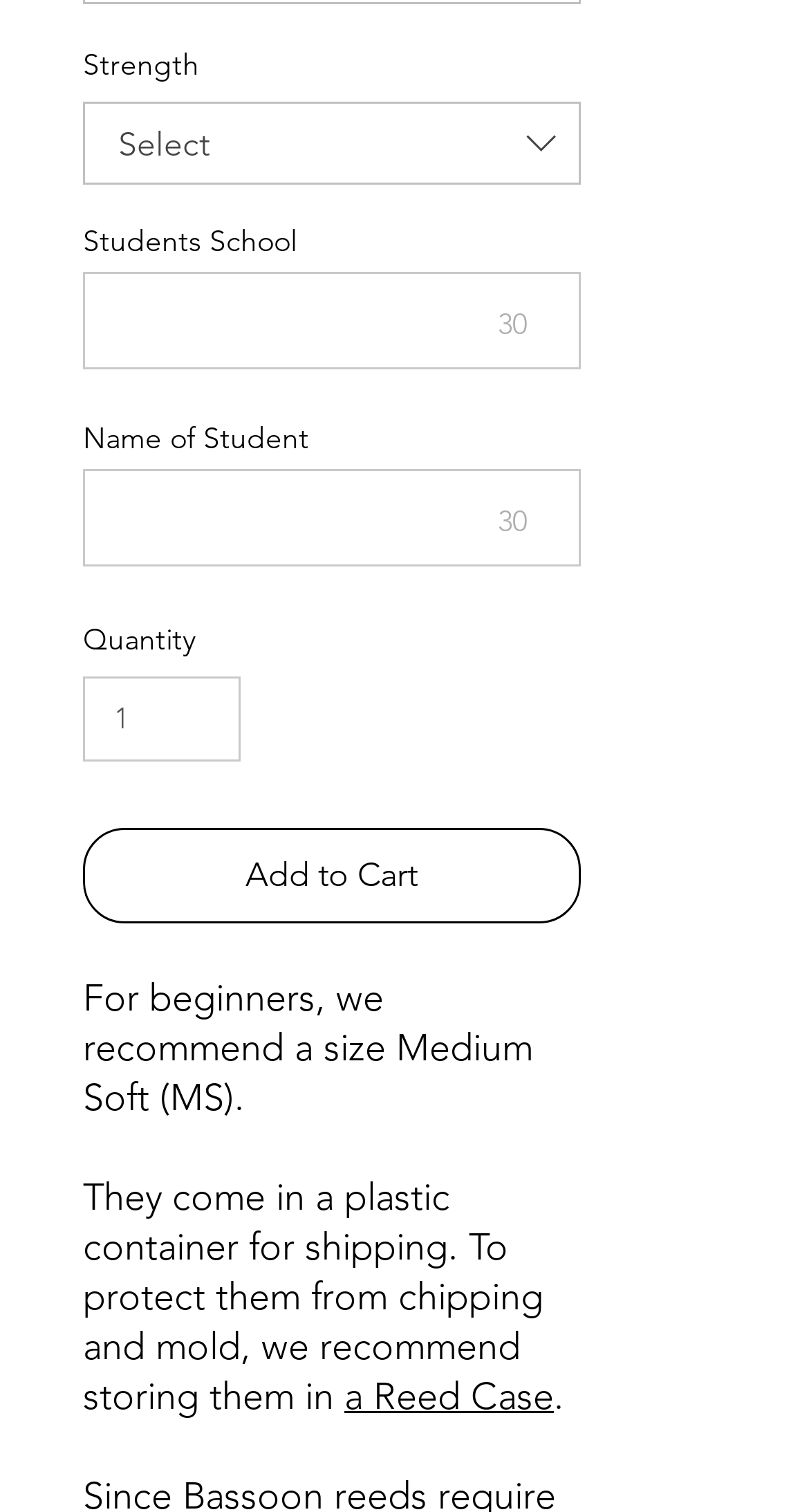What is the minimum value for the Quantity spinbutton?
Please provide an in-depth and detailed response to the question.

The Quantity spinbutton has a valuemin of 1, which means the minimum value that can be selected is 1.